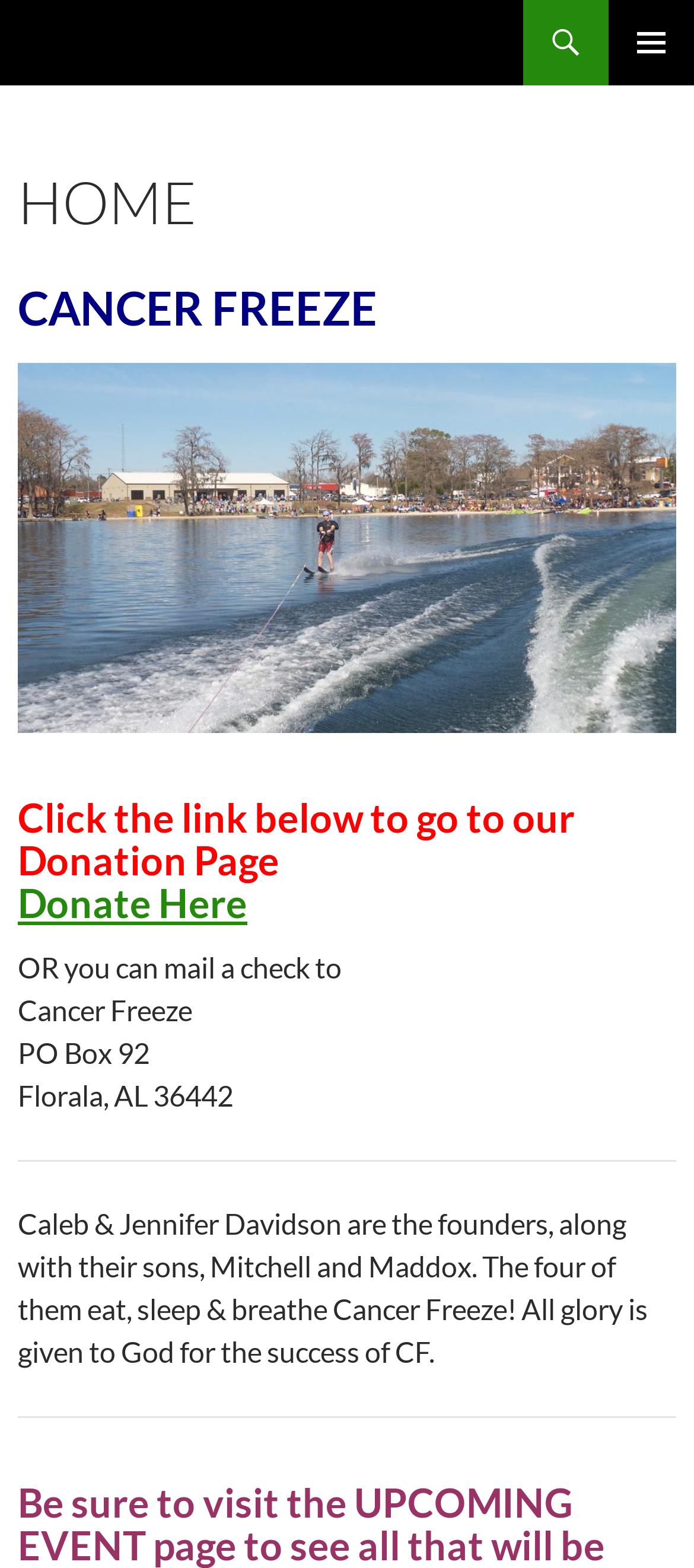Explain in detail what is displayed on the webpage.

The webpage is about Cancer Freeze, a charity organization. At the top left, there is a heading "Cancer Freeze" which is also a link. Next to it, on the top right, there is a button labeled "PRIMARY MENU". Below the heading, there is a link "SKIP TO CONTENT" which is followed by a header section.

In the header section, there are four headings: "HOME", "CANCER FREEZE", an empty heading, and a heading with a link "Donate Here" and a description "Click the link below to go to our Donation Page". The "Donate Here" link is positioned below the "CANCER FREEZE" heading.

Below the header section, there is a paragraph of text that provides information on how to donate to Cancer Freeze, either by clicking the "Donate Here" link or by mailing a check to a specific address. The address is provided in detail, including the PO box number and zip code.

Following the donation information, there is a horizontal separator line. Below the separator, there is a paragraph of text that describes the founders of Cancer Freeze, Caleb and Jennifer Davidson, and their sons Mitchell and Maddox. The text also mentions that all glory is given to God for the success of Cancer Freeze.

At the very bottom of the page, there is another horizontal separator line.